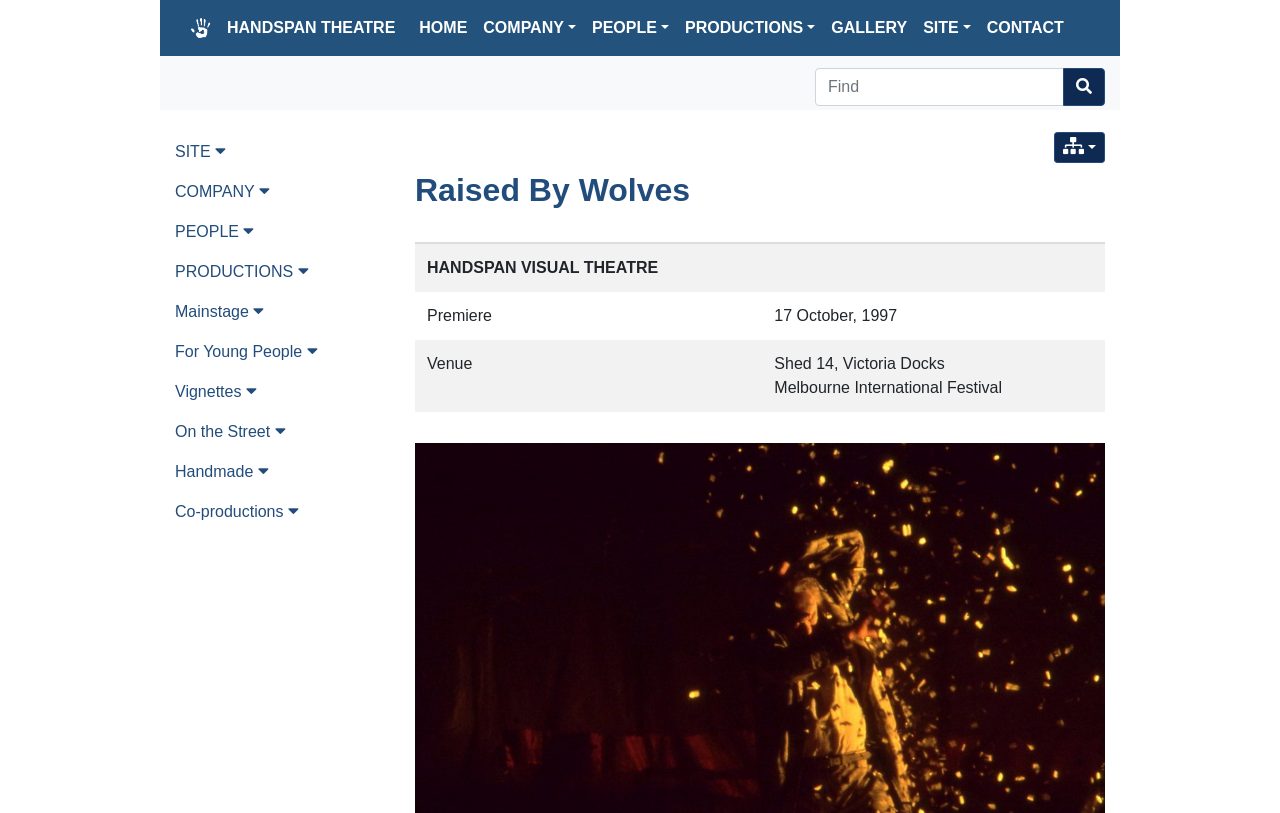Please find the bounding box coordinates of the element that needs to be clicked to perform the following instruction: "Go to the 'COMPANY' page". The bounding box coordinates should be four float numbers between 0 and 1, represented as [left, top, right, bottom].

[0.371, 0.01, 0.456, 0.059]